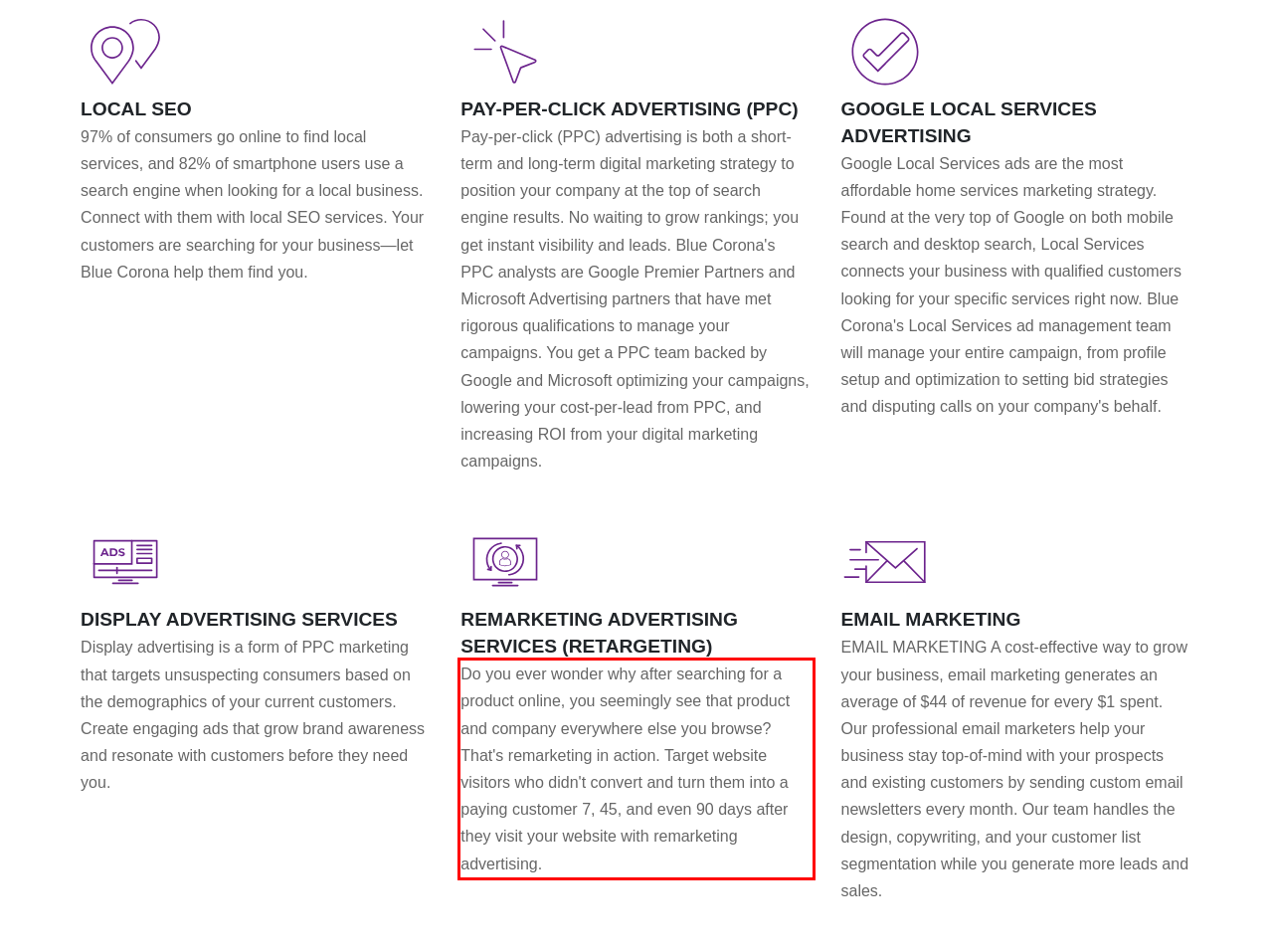Using OCR, extract the text content found within the red bounding box in the given webpage screenshot.

Do you ever wonder why after searching for a product online, you seemingly see that product and company everywhere else you browse? That's remarketing in action. Target website visitors who didn't convert and turn them into a paying customer 7, 45, and even 90 days after they visit your website with remarketing advertising.